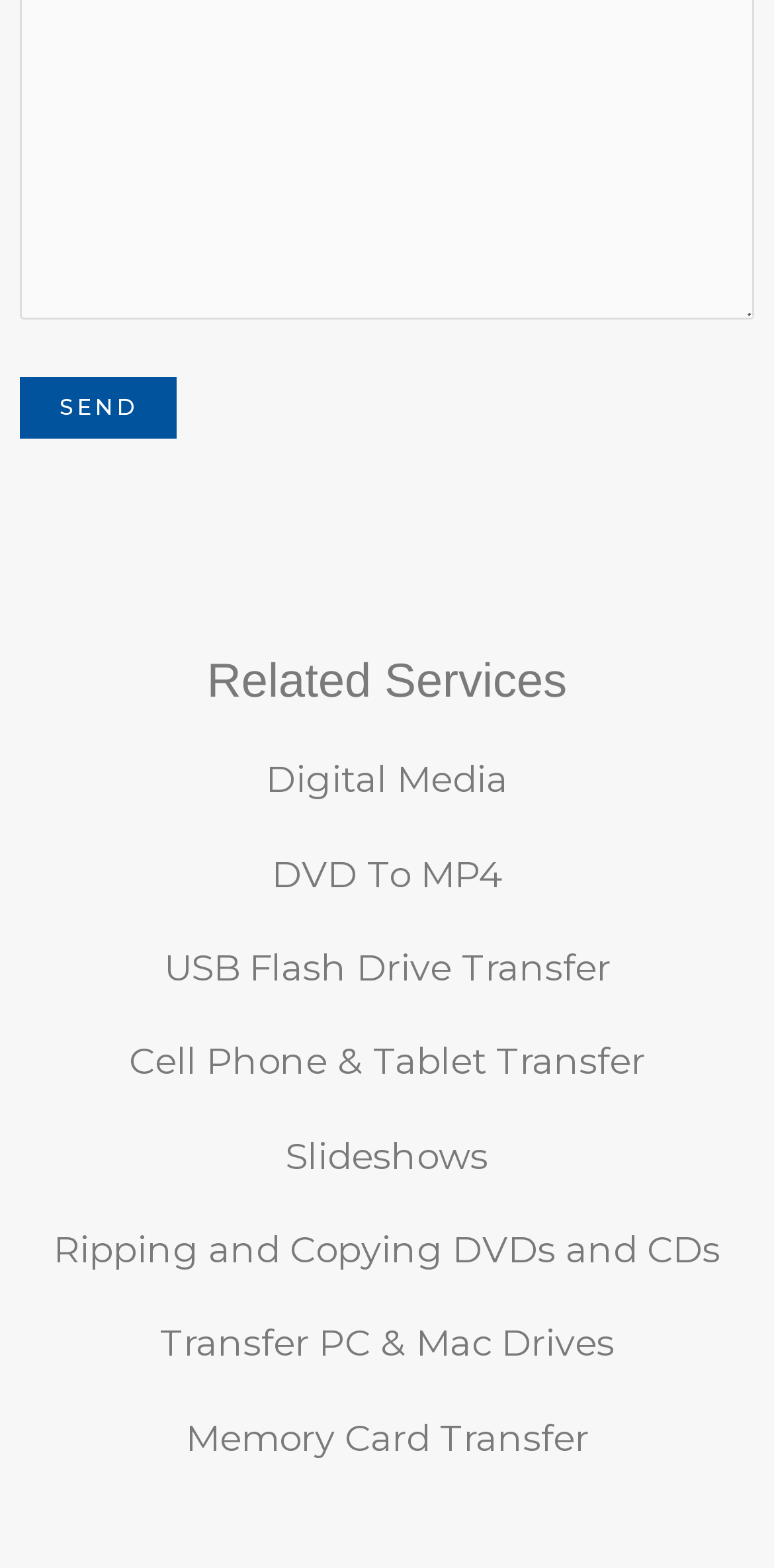Please locate the bounding box coordinates of the element that should be clicked to achieve the given instruction: "Learn about DVD To MP4 conversion".

[0.351, 0.543, 0.649, 0.572]